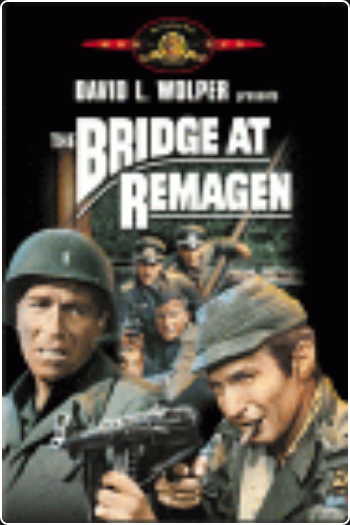What is the setting of the film?
Provide a one-word or short-phrase answer based on the image.

World War II